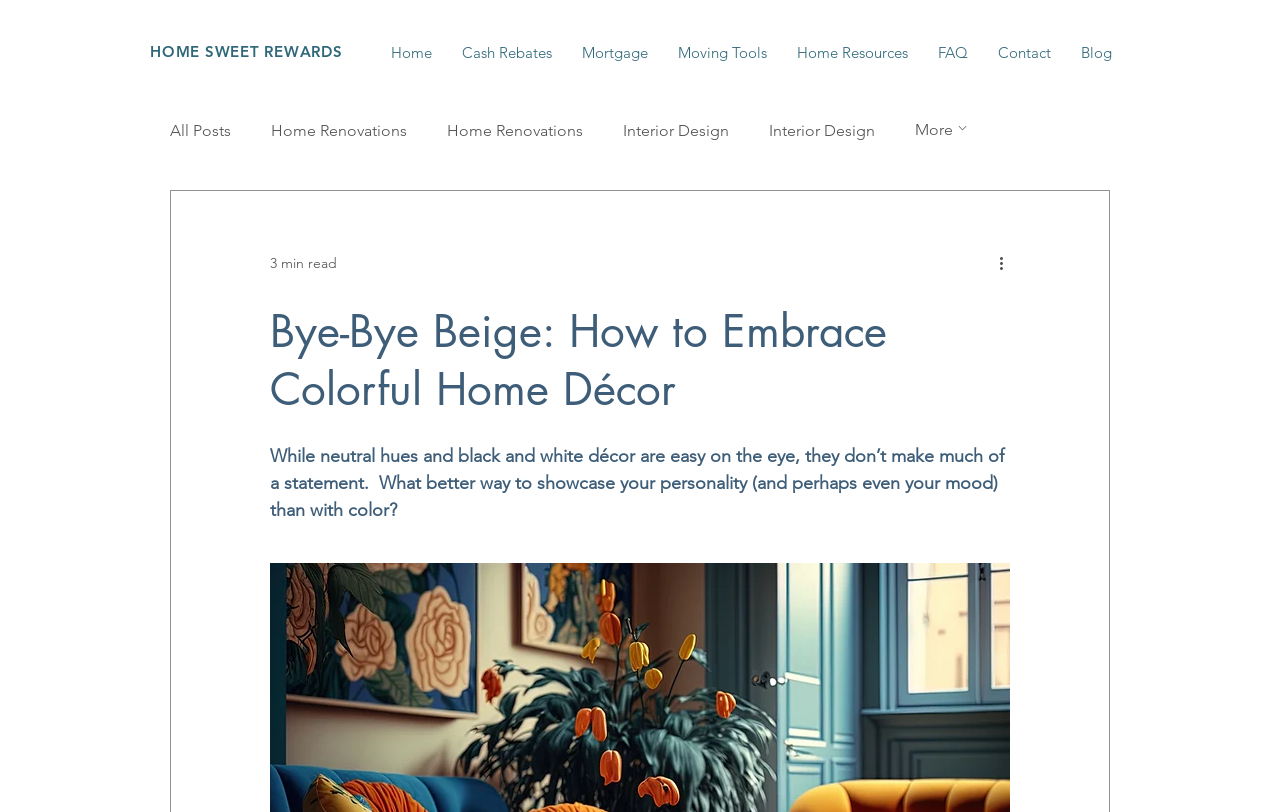How many navigation links are there?
Look at the screenshot and respond with one word or a short phrase.

9